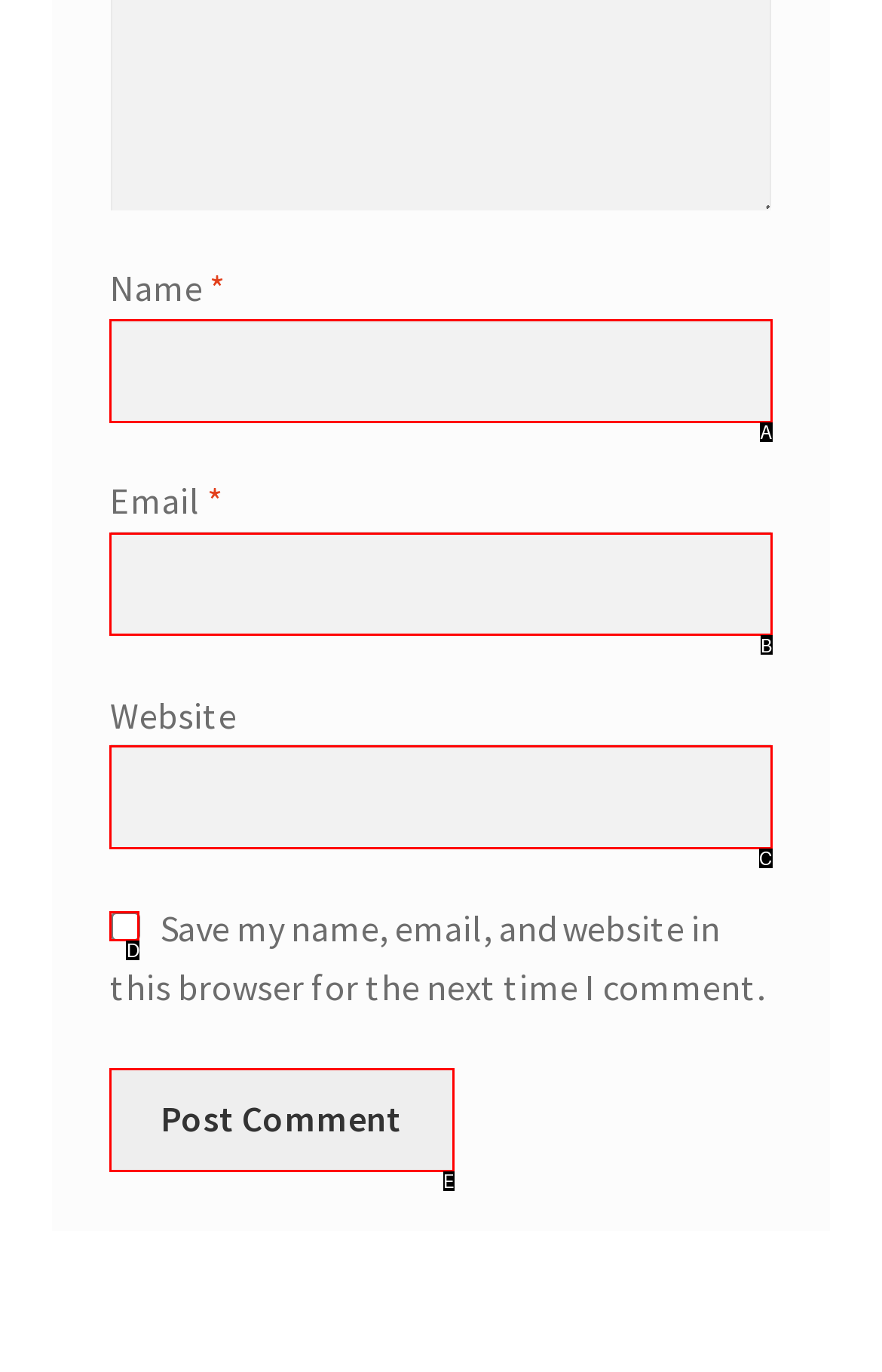From the given choices, identify the element that matches: parent_node: Email * aria-describedby="email-notes" name="email"
Answer with the letter of the selected option.

B